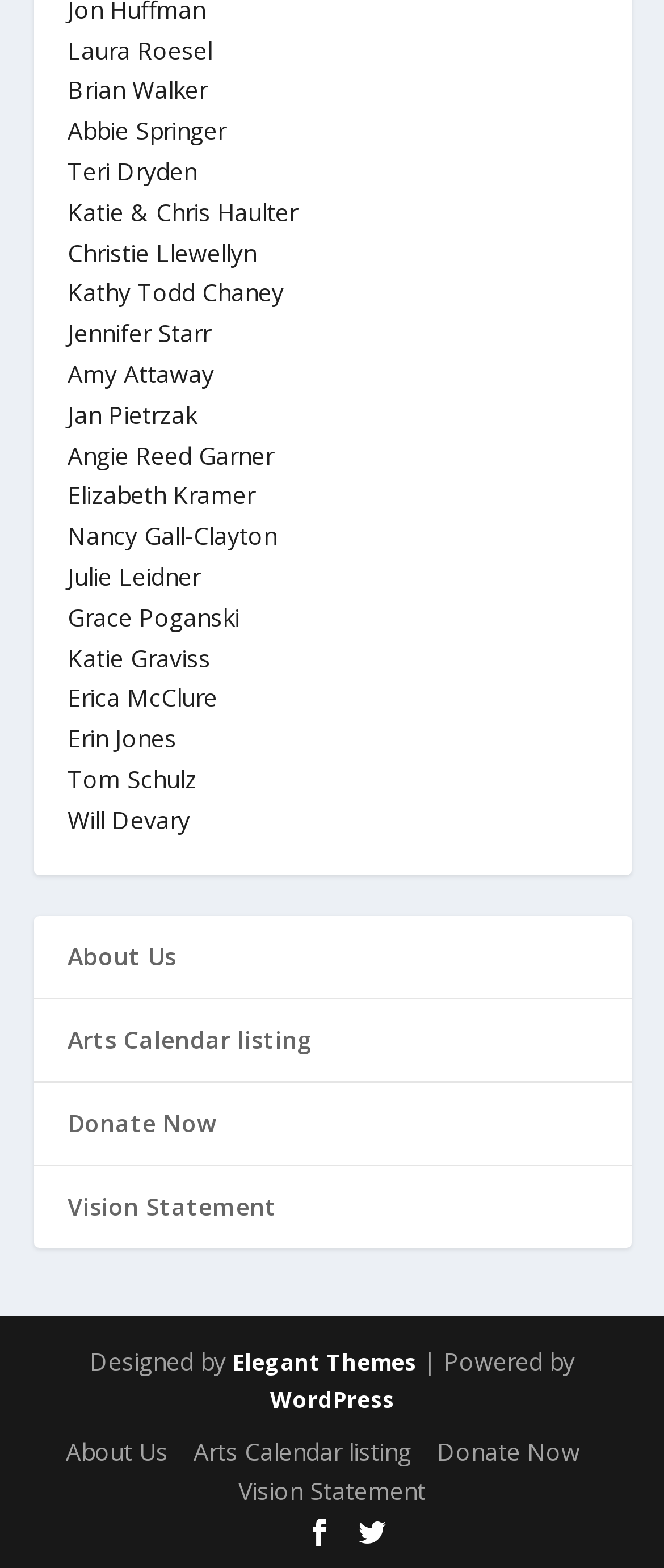Please specify the bounding box coordinates for the clickable region that will help you carry out the instruction: "Click on About Us".

[0.101, 0.599, 0.265, 0.619]